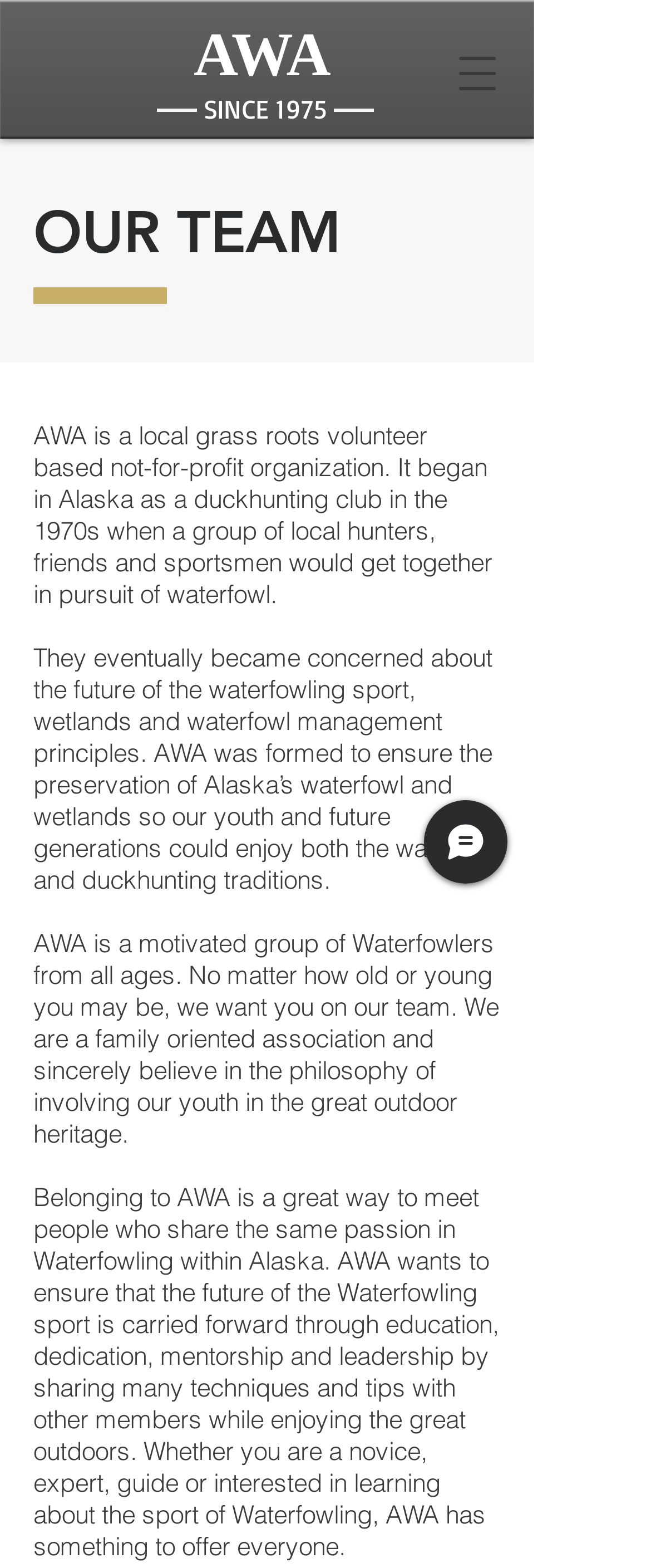What type of people can join the organization?
Use the screenshot to answer the question with a single word or phrase.

People of all ages